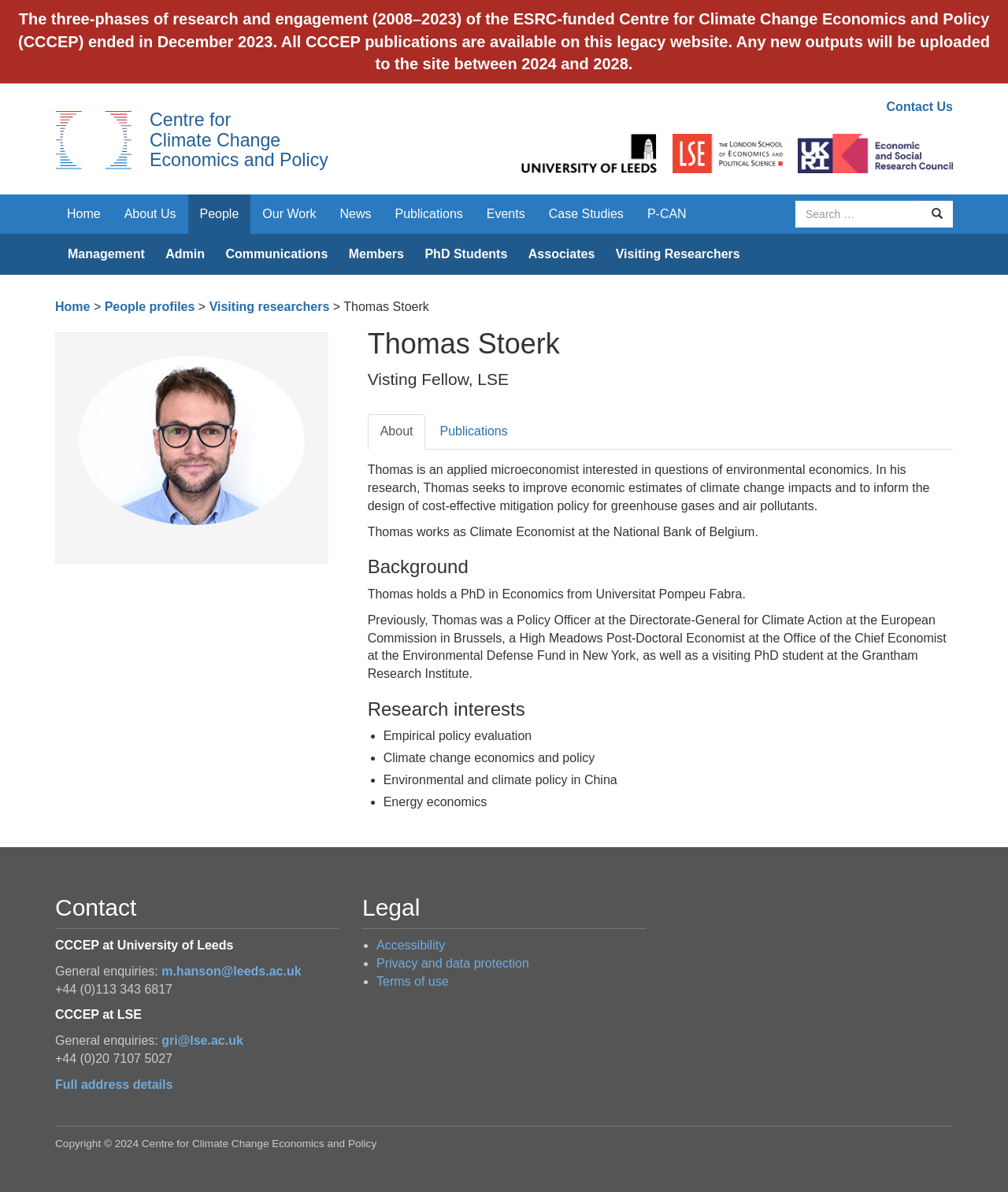Please identify the bounding box coordinates of the element's region that needs to be clicked to fulfill the following instruction: "View Thomas Stoerk's publications". The bounding box coordinates should consist of four float numbers between 0 and 1, i.e., [left, top, right, bottom].

[0.424, 0.348, 0.516, 0.377]